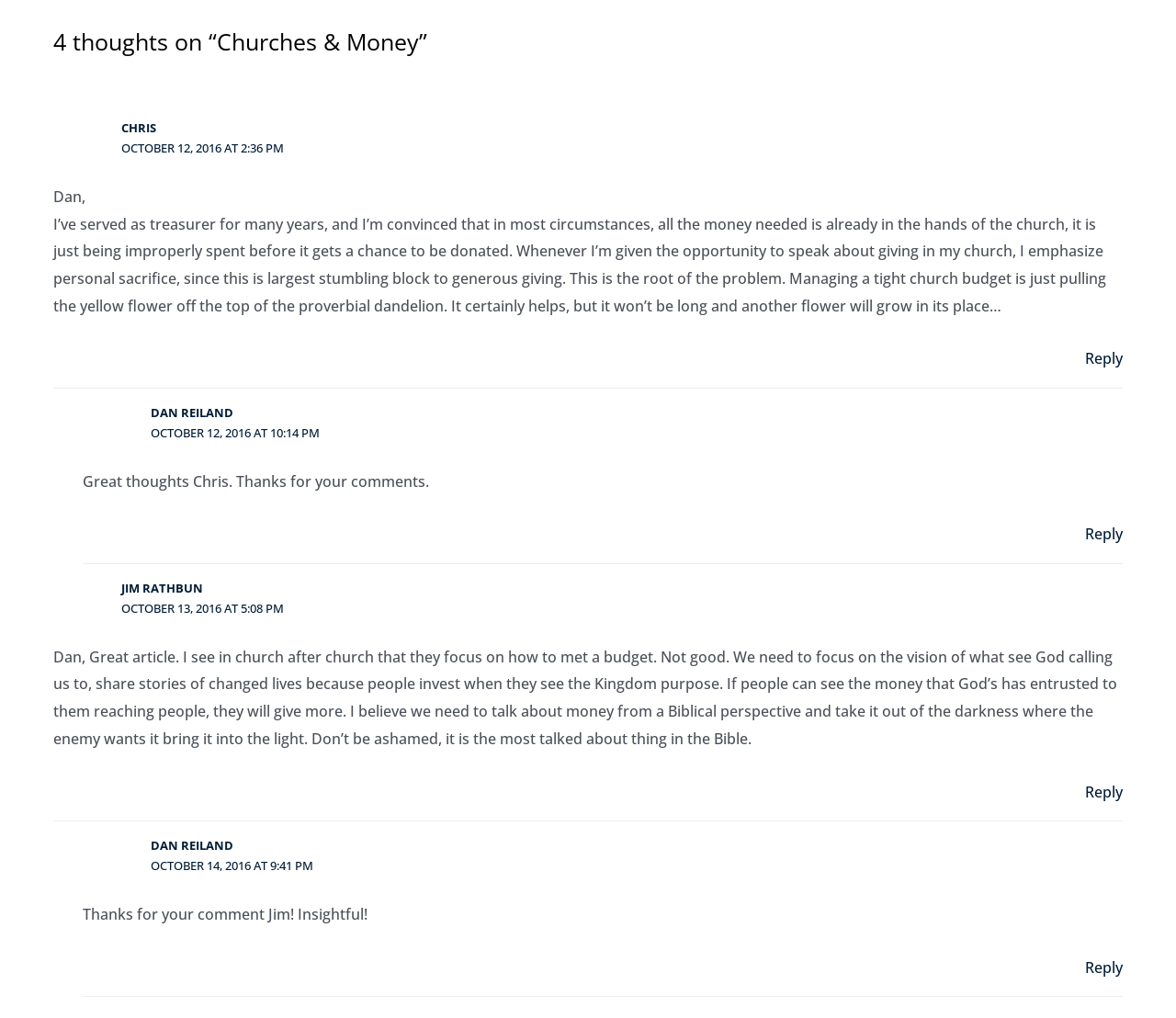Provide the bounding box coordinates for the area that should be clicked to complete the instruction: "Reply to Chris".

[0.923, 0.342, 0.955, 0.362]